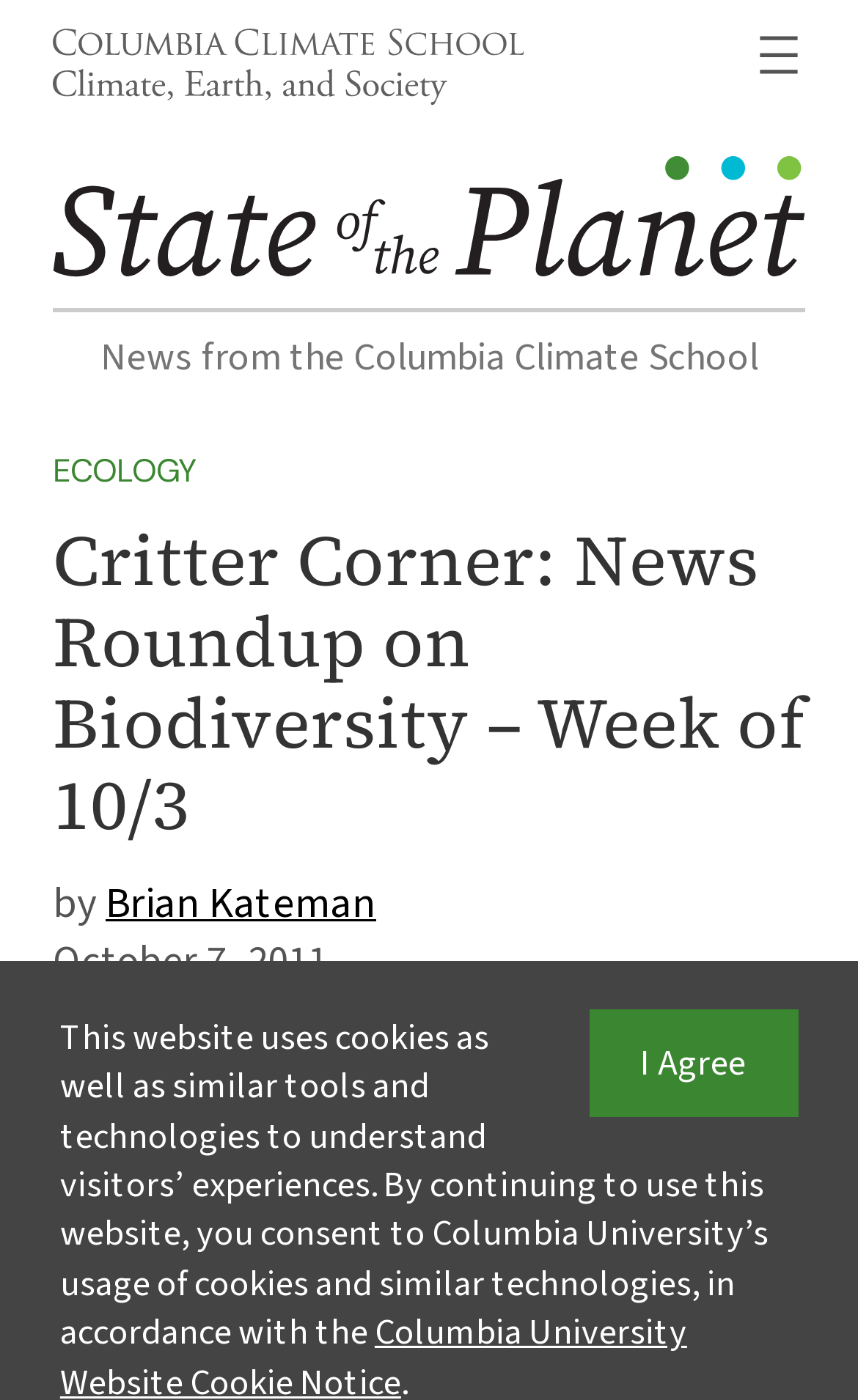Bounding box coordinates are specified in the format (top-left x, top-left y, bottom-right x, bottom-right y). All values are floating point numbers bounded between 0 and 1. Please provide the bounding box coordinate of the region this sentence describes: aria-label="Open menu"

[0.877, 0.02, 0.938, 0.058]